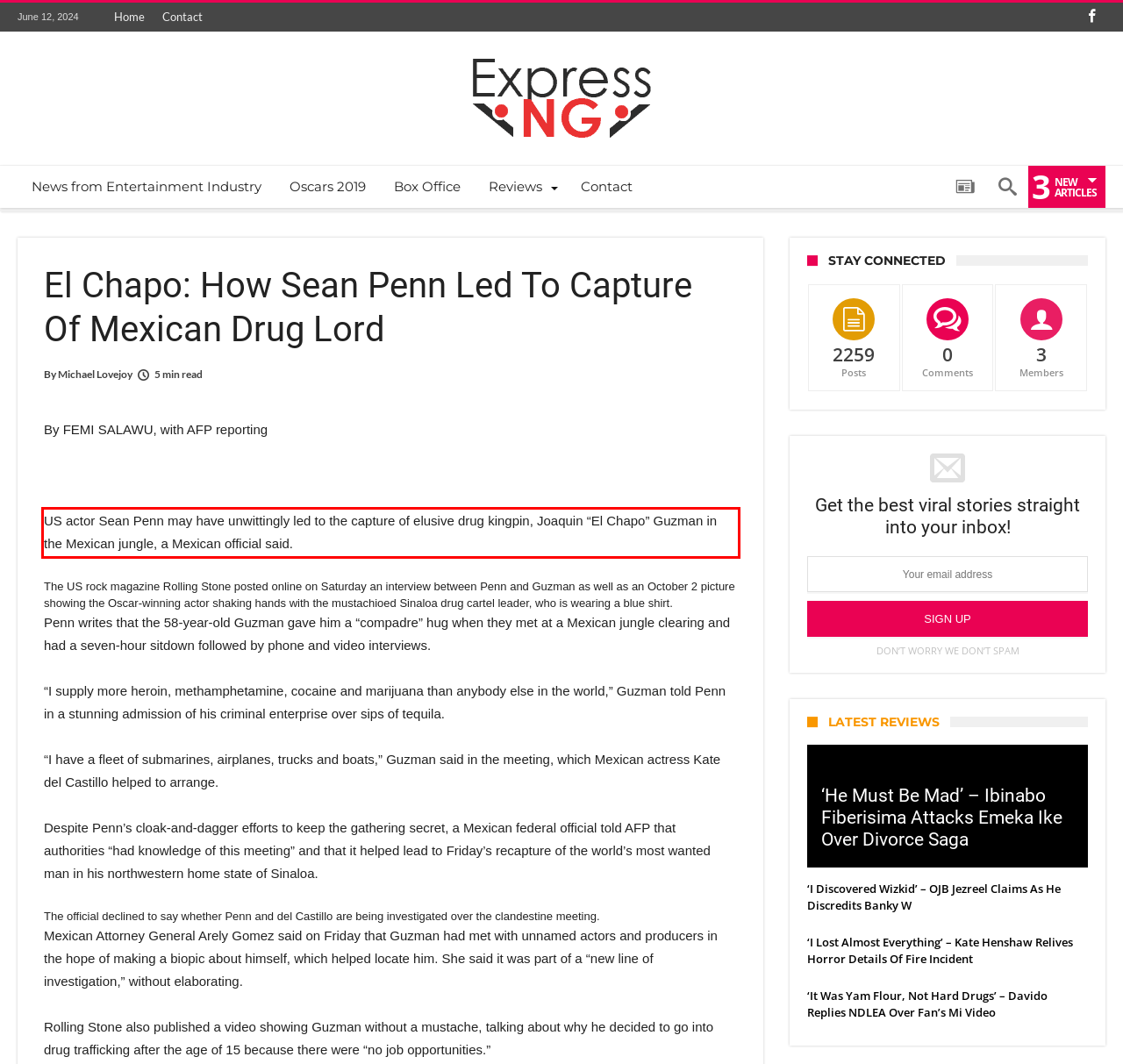Examine the webpage screenshot, find the red bounding box, and extract the text content within this marked area.

US actor Sean Penn may have unwittingly led to the capture of elusive drug kingpin, Joaquin “El Chapo” Guzman in the Mexican jungle, a Mexican official said.